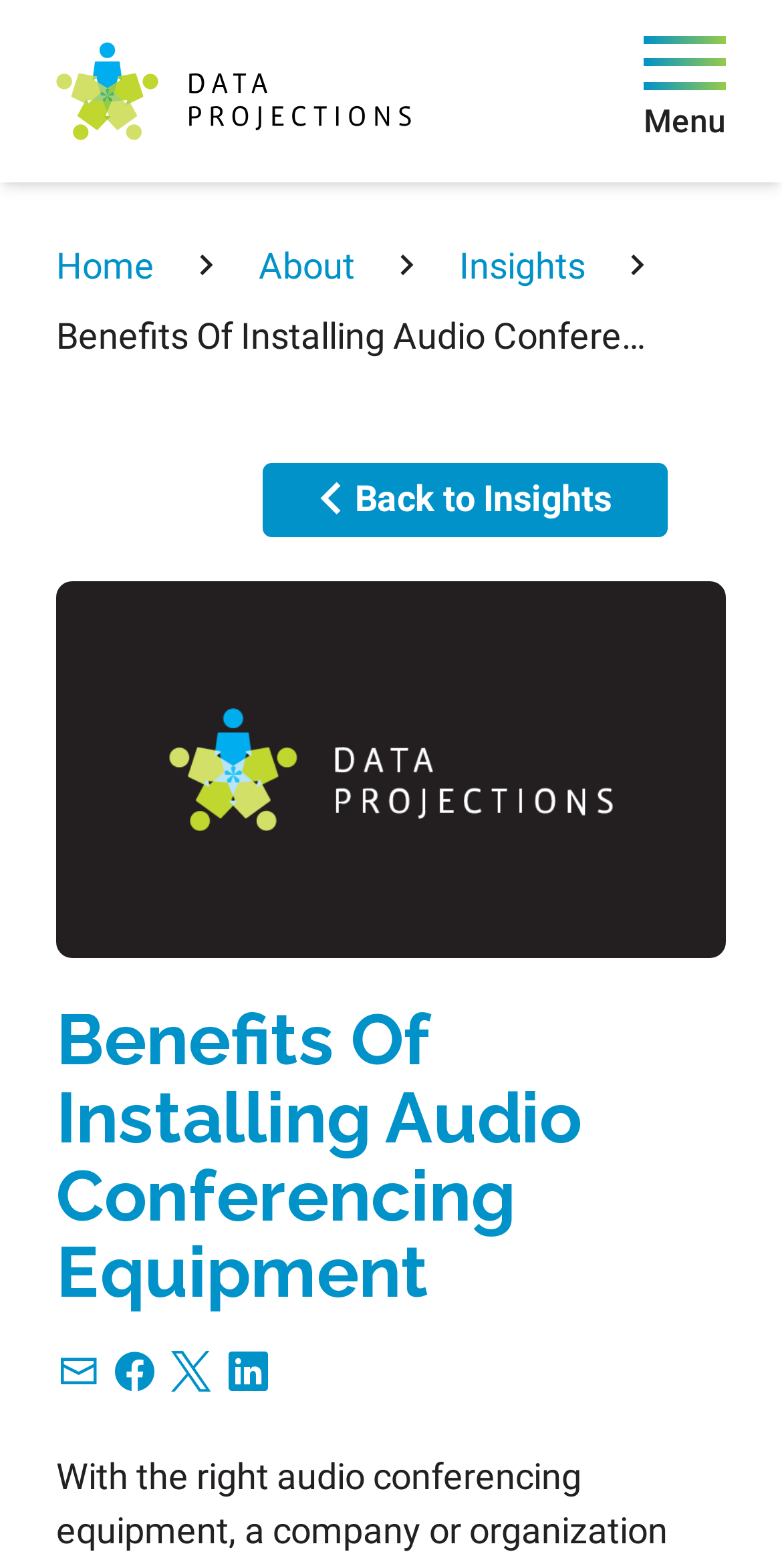Based on the image, give a detailed response to the question: What is the text of the breadcrumb link at the far left?

The breadcrumb navigation is located below the logo and menu button, and the first link on the left is 'Home'.